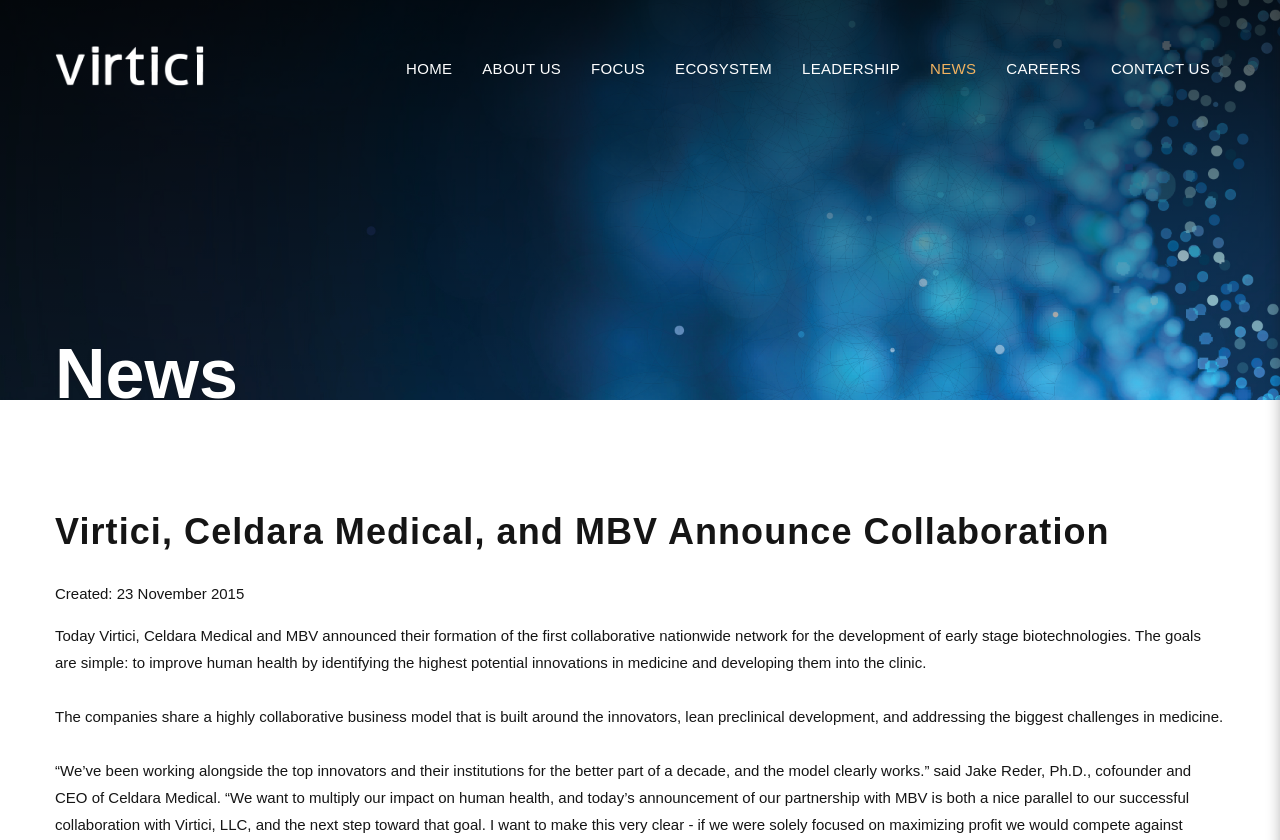Show the bounding box coordinates for the element that needs to be clicked to execute the following instruction: "click on Virtici logo". Provide the coordinates in the form of four float numbers between 0 and 1, i.e., [left, top, right, bottom].

[0.043, 0.055, 0.159, 0.102]